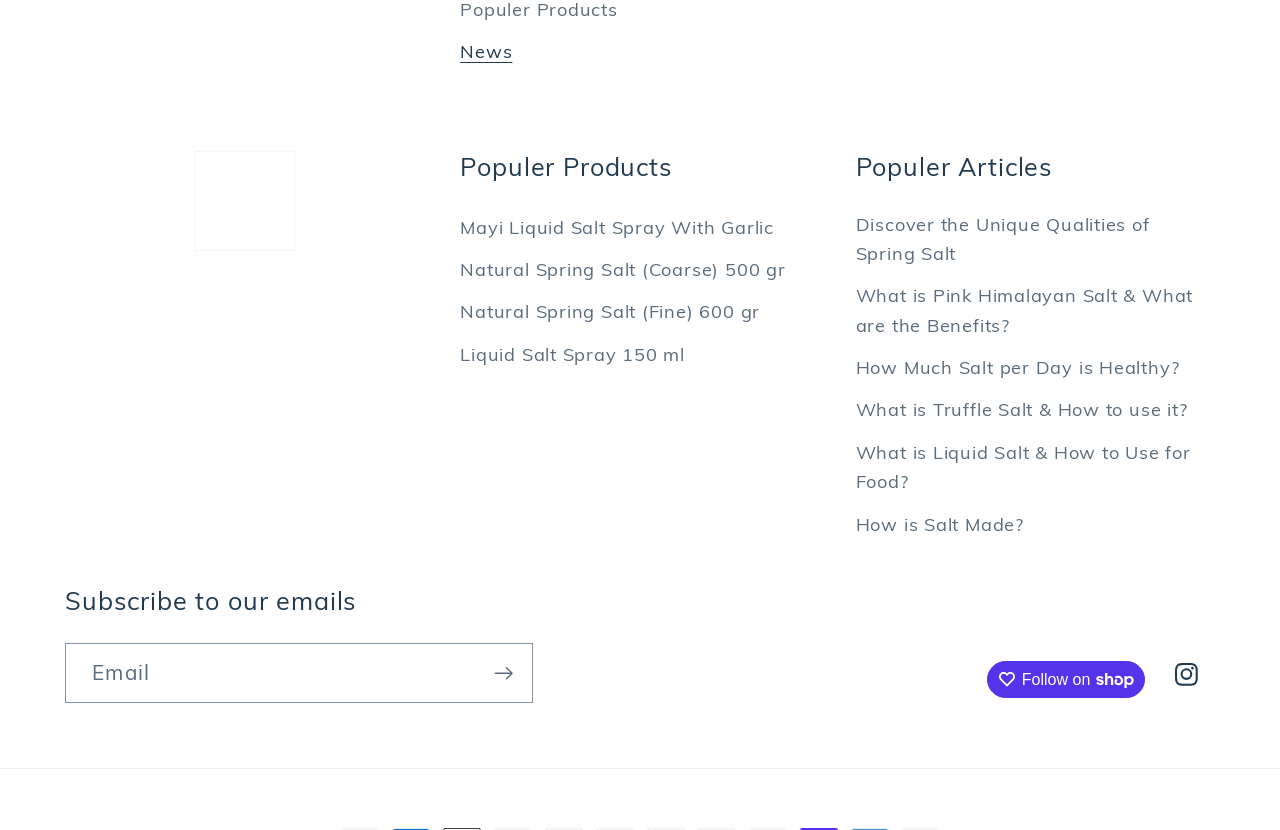Answer the question with a brief word or phrase:
What is the first popular product listed?

Mayi Liquid Salt Spray With Garlic